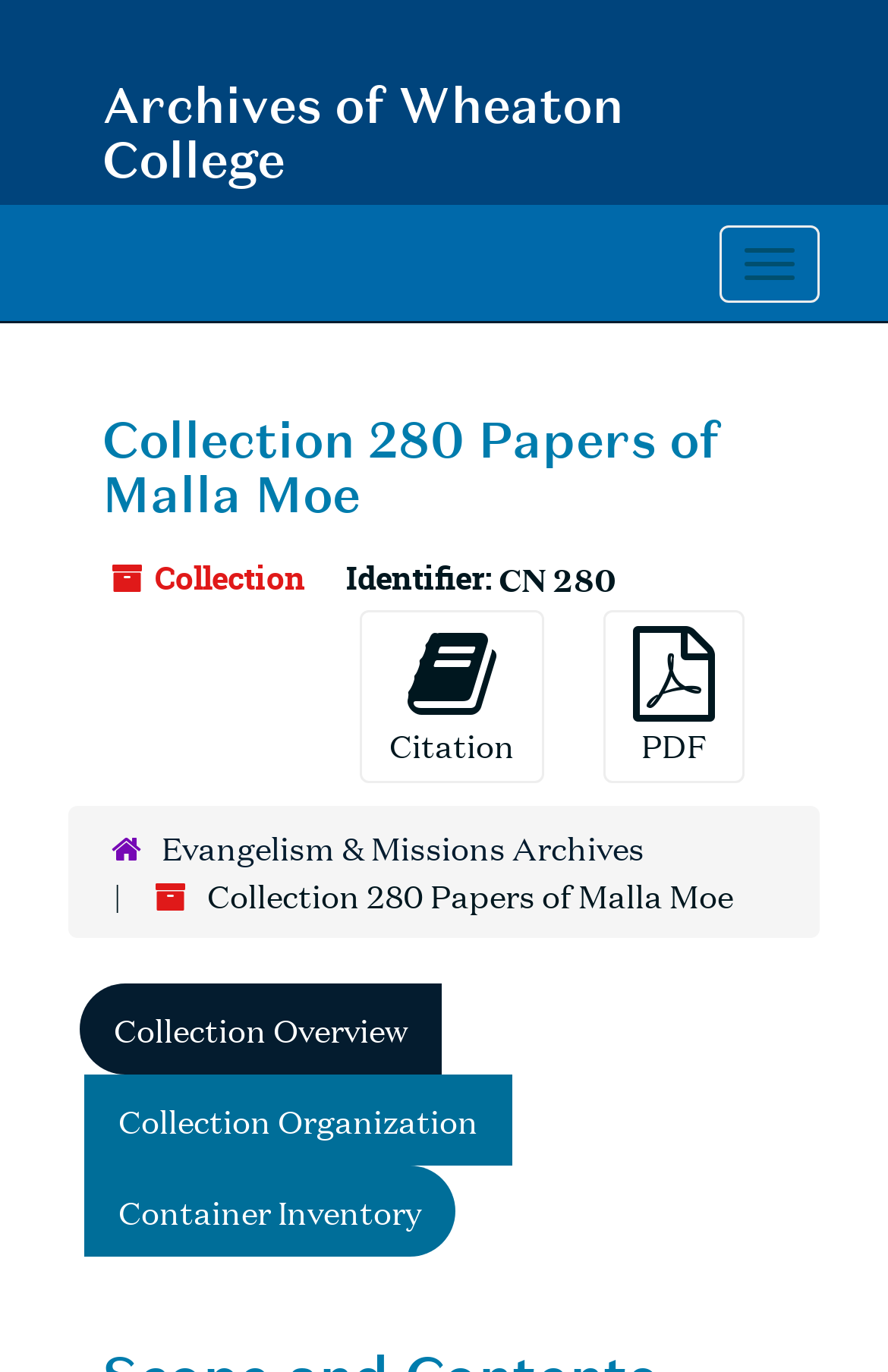Determine the bounding box coordinates for the clickable element required to fulfill the instruction: "Cite the collection". Provide the coordinates as four float numbers between 0 and 1, i.e., [left, top, right, bottom].

[0.405, 0.445, 0.613, 0.571]